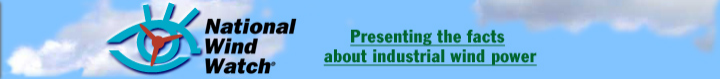Create an exhaustive description of the image.

The image features the logo and tagline of "National Wind Watch," an organization dedicated to providing factual information about industrial wind power. The logo is prominently displayed, featuring a stylized eye design with a wind turbine in the center, symbolizing vigilance and awareness in relation to wind energy issues. Beneath the logo, the phrase "Presenting the facts about industrial wind power" is written in green, emphasizing the organization's commitment to transparency and education regarding the impacts and realities of wind energy projects. The backdrop of the image includes a clear blue sky, suggesting a connection to the environment and renewable energy.